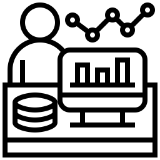Use a single word or phrase to answer the question: 
What is displayed on the computer?

charts and graphs